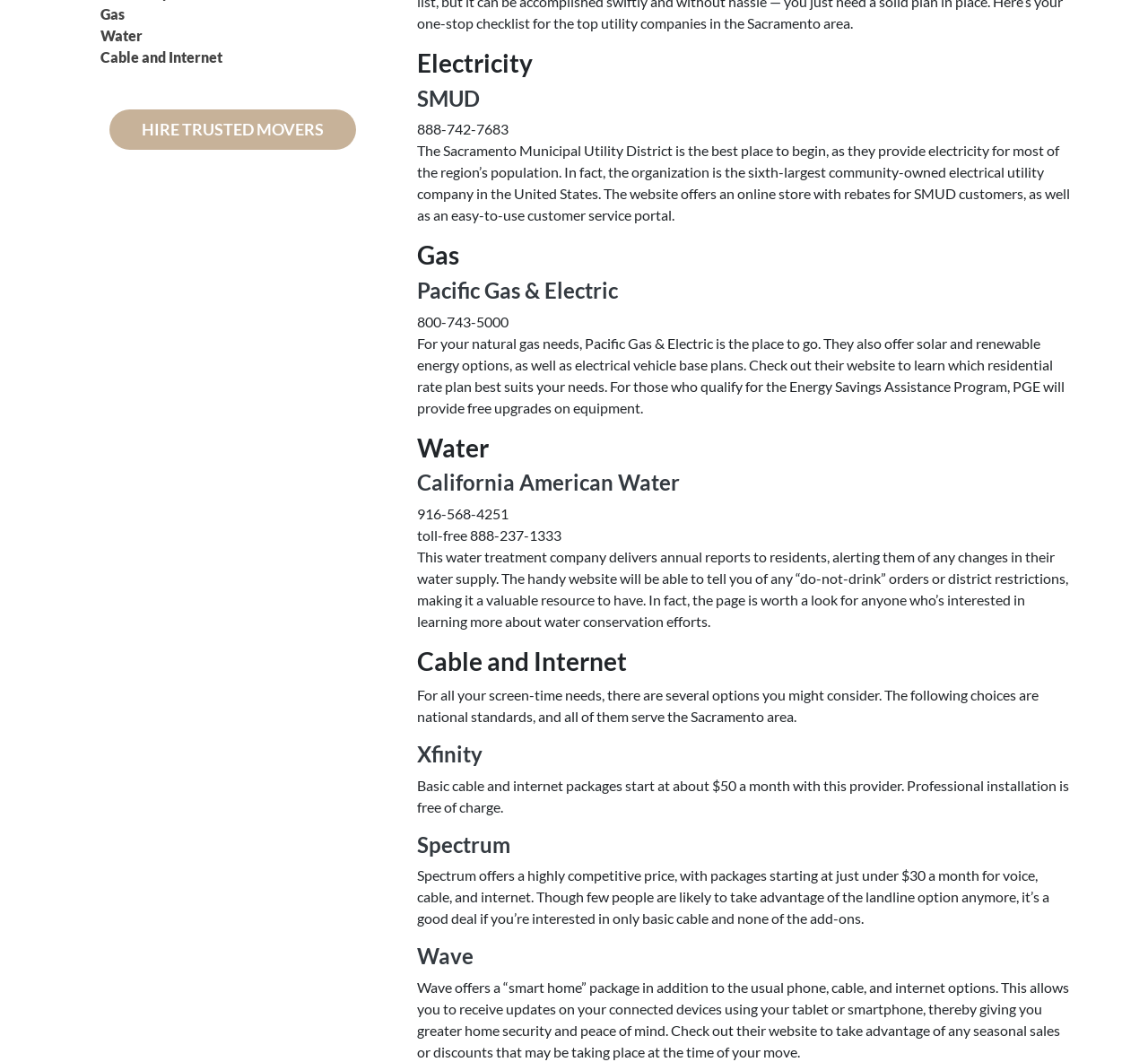Using the element description provided, determine the bounding box coordinates in the format (top-left x, top-left y, bottom-right x, bottom-right y). Ensure that all values are floating point numbers between 0 and 1. Element description: Hire Trusted Movers

[0.096, 0.103, 0.311, 0.141]